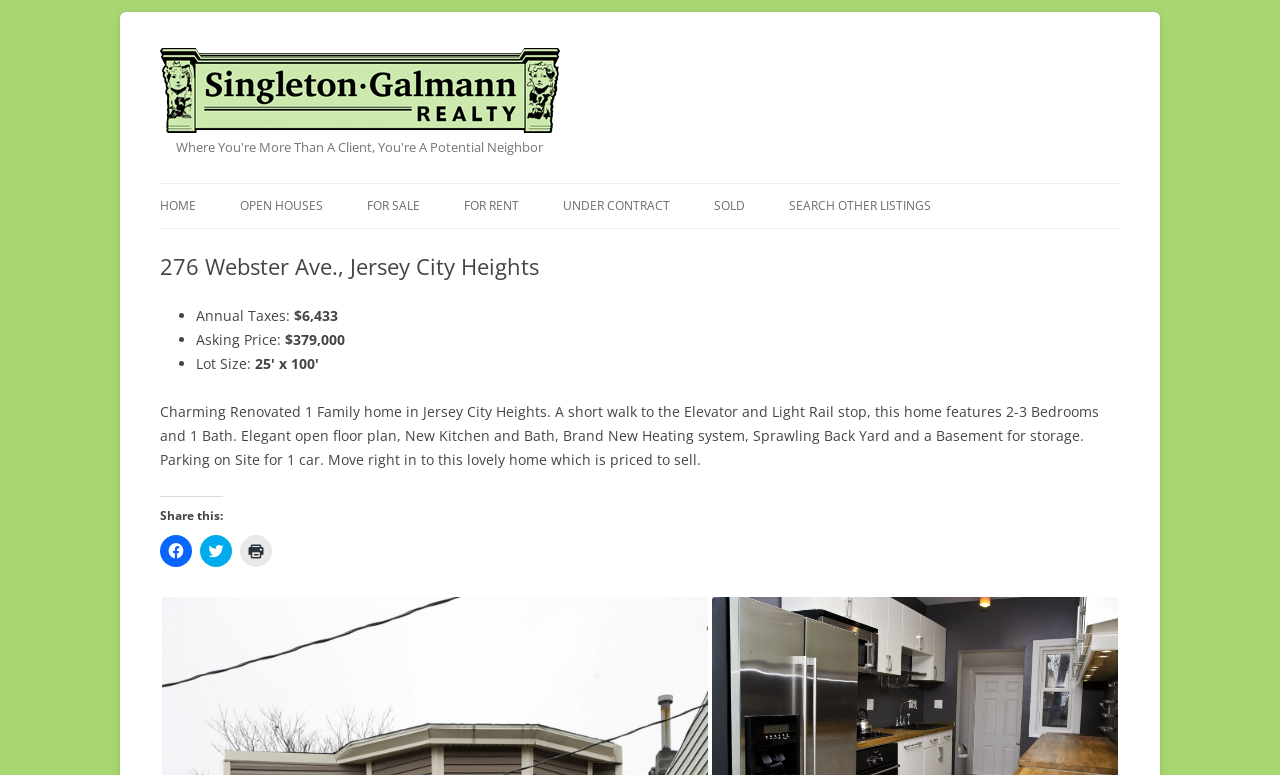Use a single word or phrase to answer the question: 
What is the asking price of the house?

$379,000